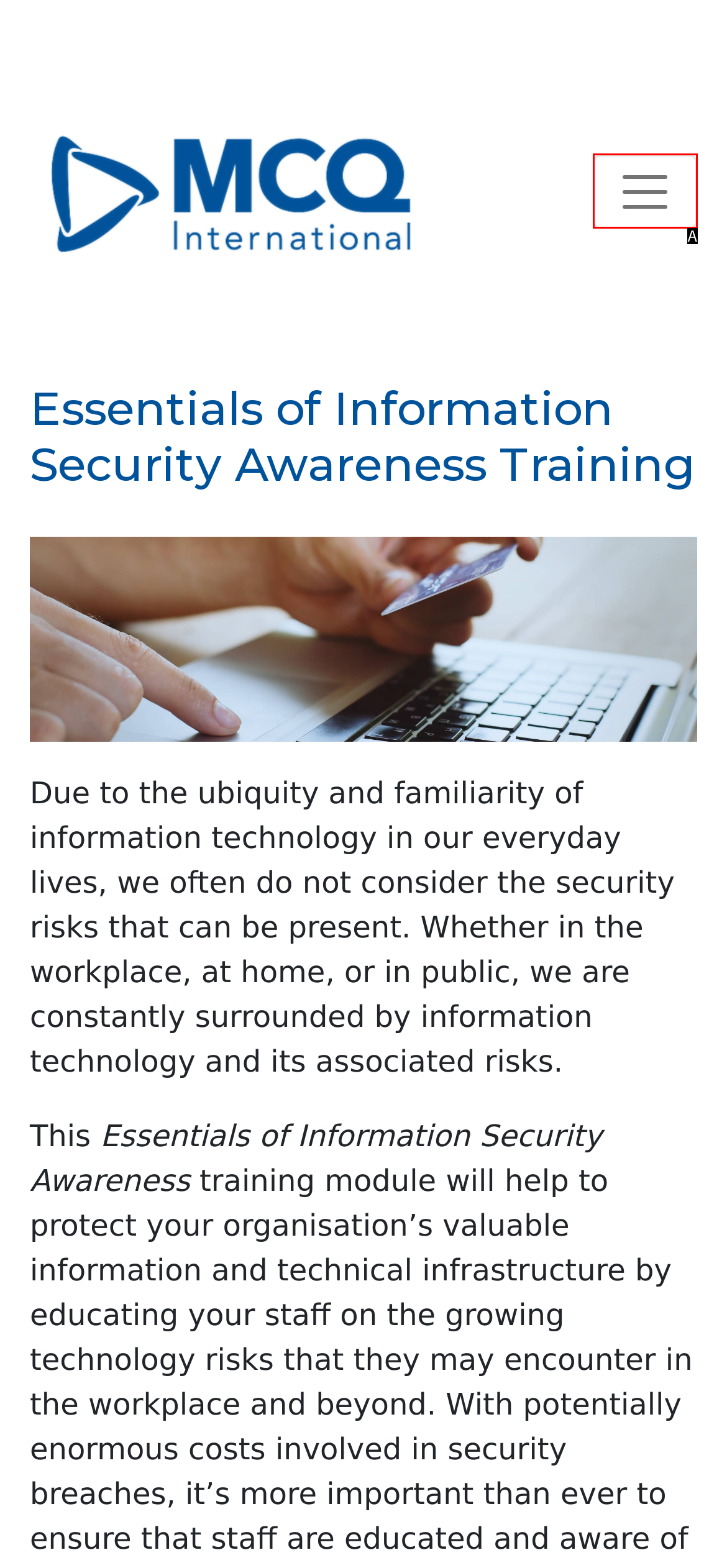Identify the option that corresponds to: aria-label="Toggle navigation"
Respond with the corresponding letter from the choices provided.

A